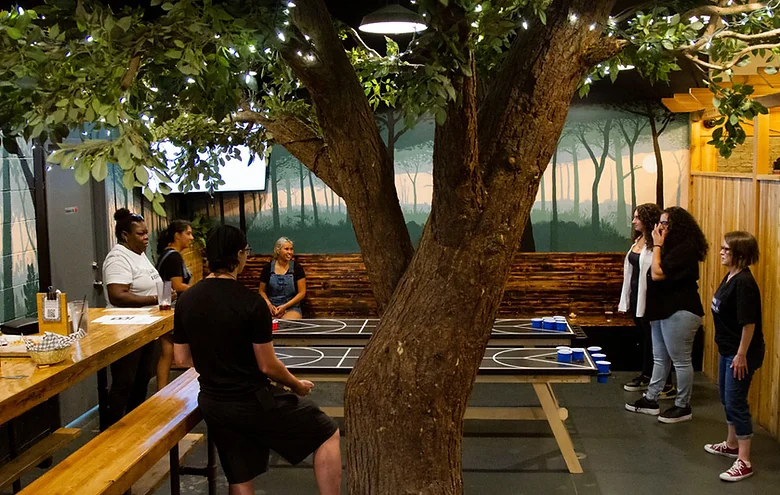Provide a brief response to the question below using a single word or phrase: 
What is depicted on the back wall of the venue?

A serene mural of a forest